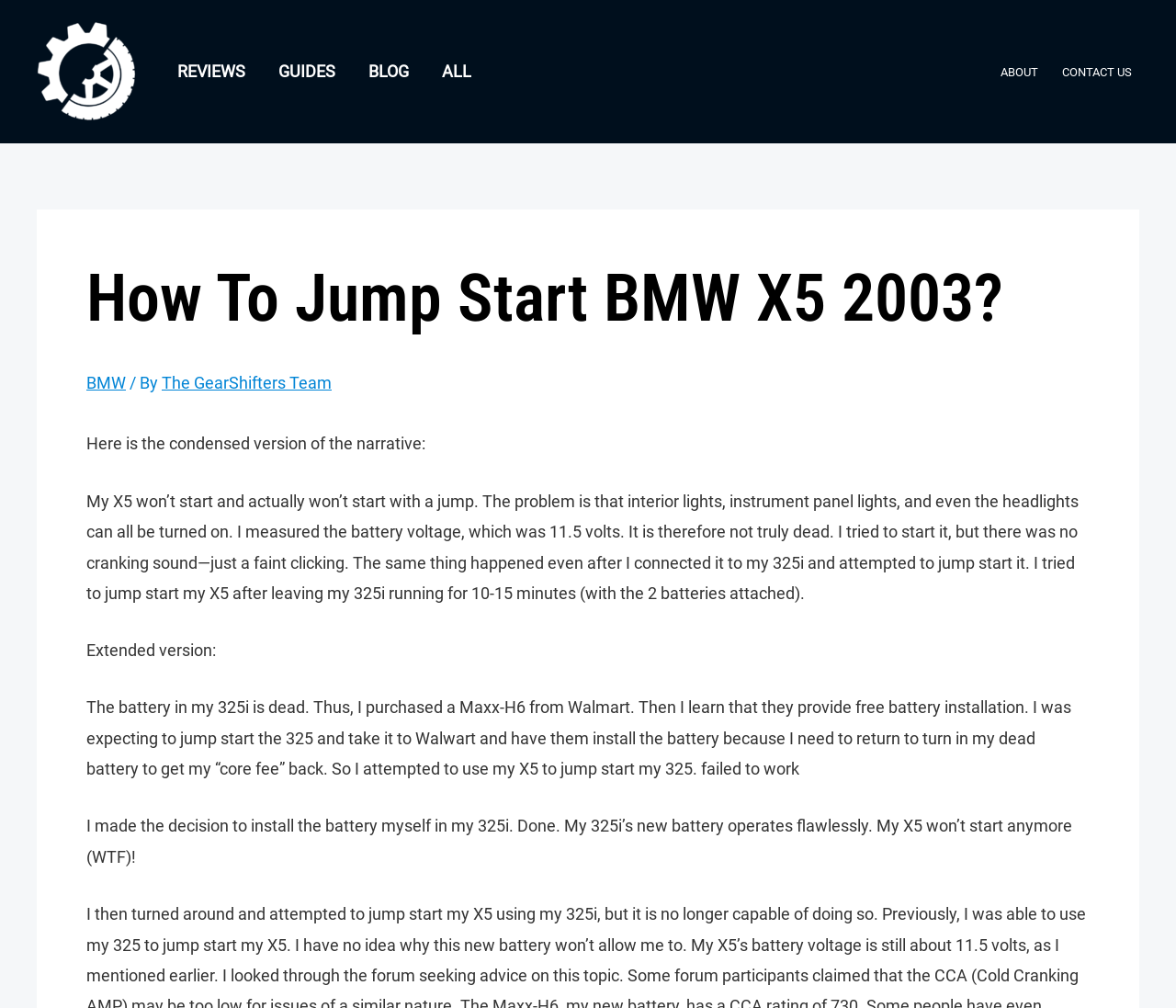What is the type of battery purchased?
Refer to the image and provide a thorough answer to the question.

The type of battery purchased is Maxx-H6, which is stated in the text 'I purchased a Maxx-H6 from Walmart.'